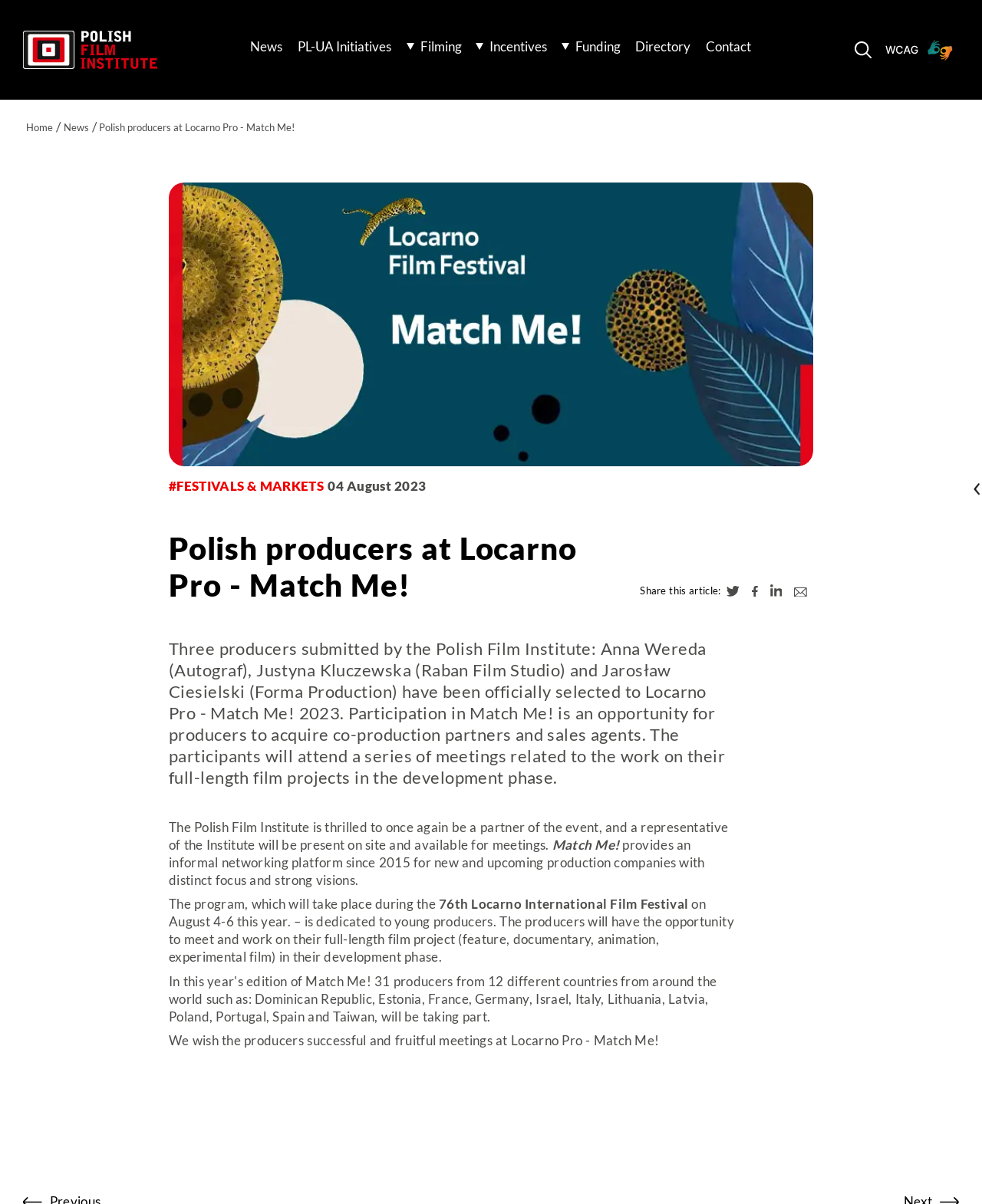Ascertain the bounding box coordinates for the UI element detailed here: "My Music". The coordinates should be provided as [left, top, right, bottom] with each value being a float between 0 and 1.

None